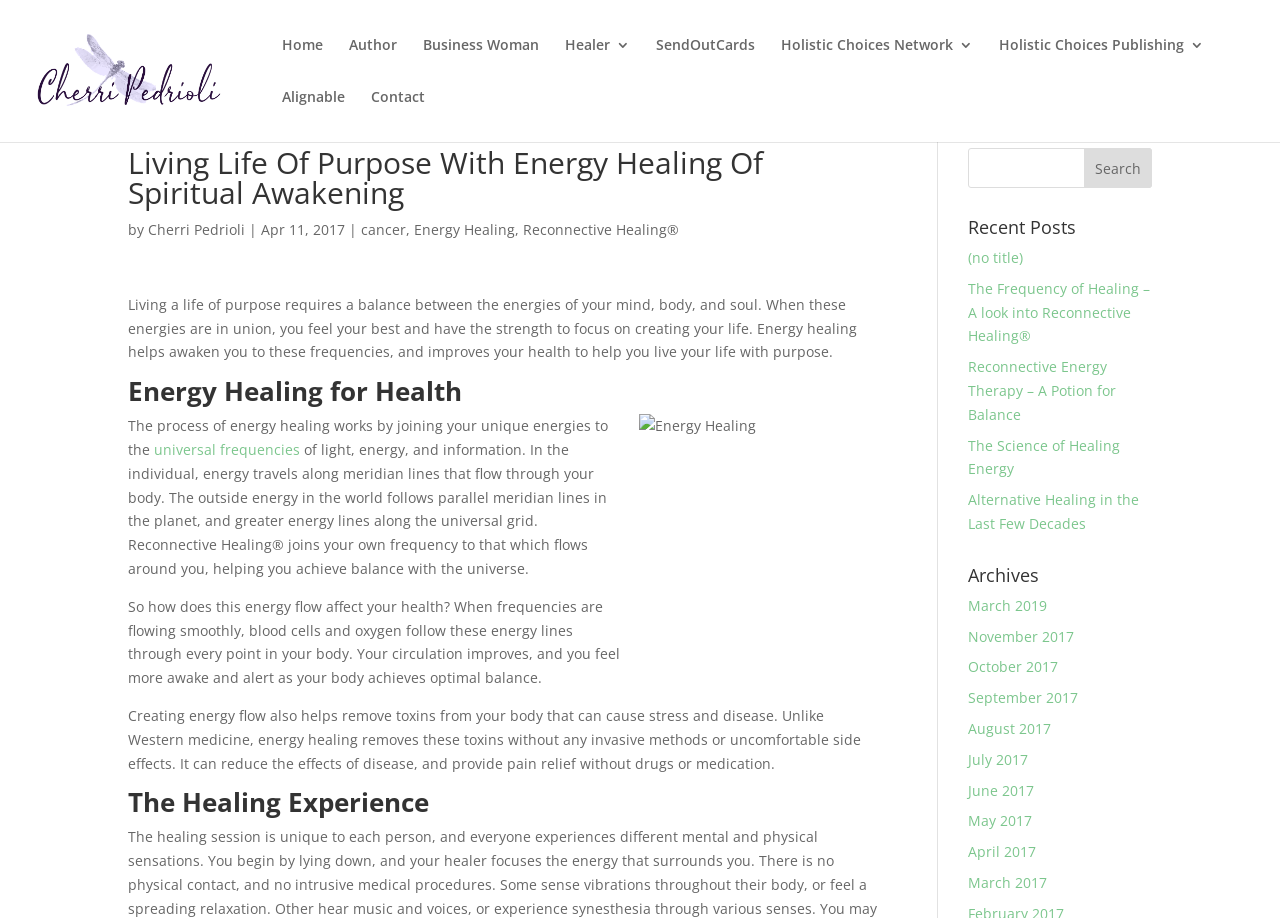Can you specify the bounding box coordinates of the area that needs to be clicked to fulfill the following instruction: "Read the 'The Frequency of Healing – A look into Reconnective Healing®' post"?

[0.756, 0.304, 0.899, 0.376]